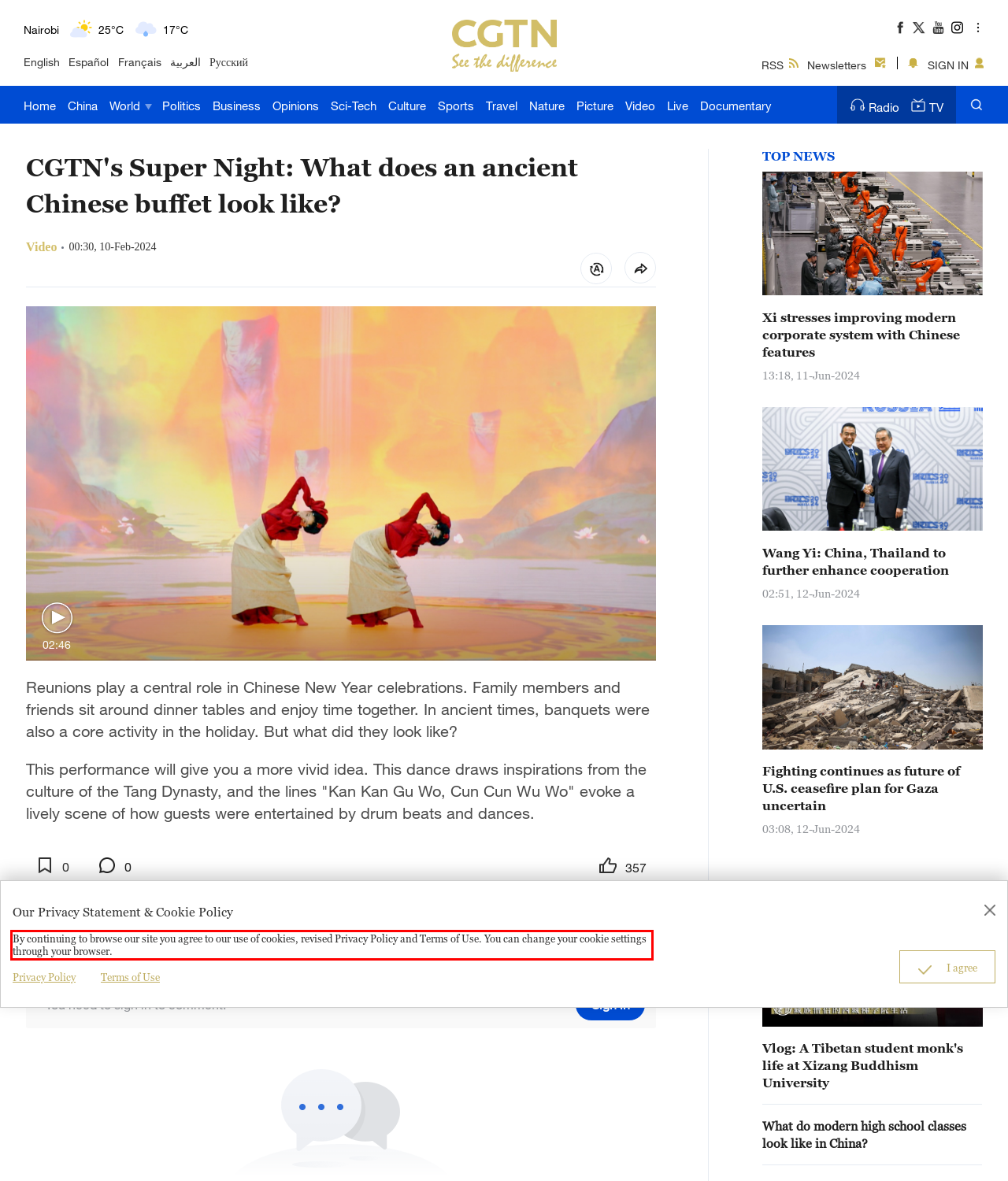Identify the text within the red bounding box on the webpage screenshot and generate the extracted text content.

By continuing to browse our site you agree to our use of cookies, revised Privacy Policy and Terms of Use. You can change your cookie settings through your browser.